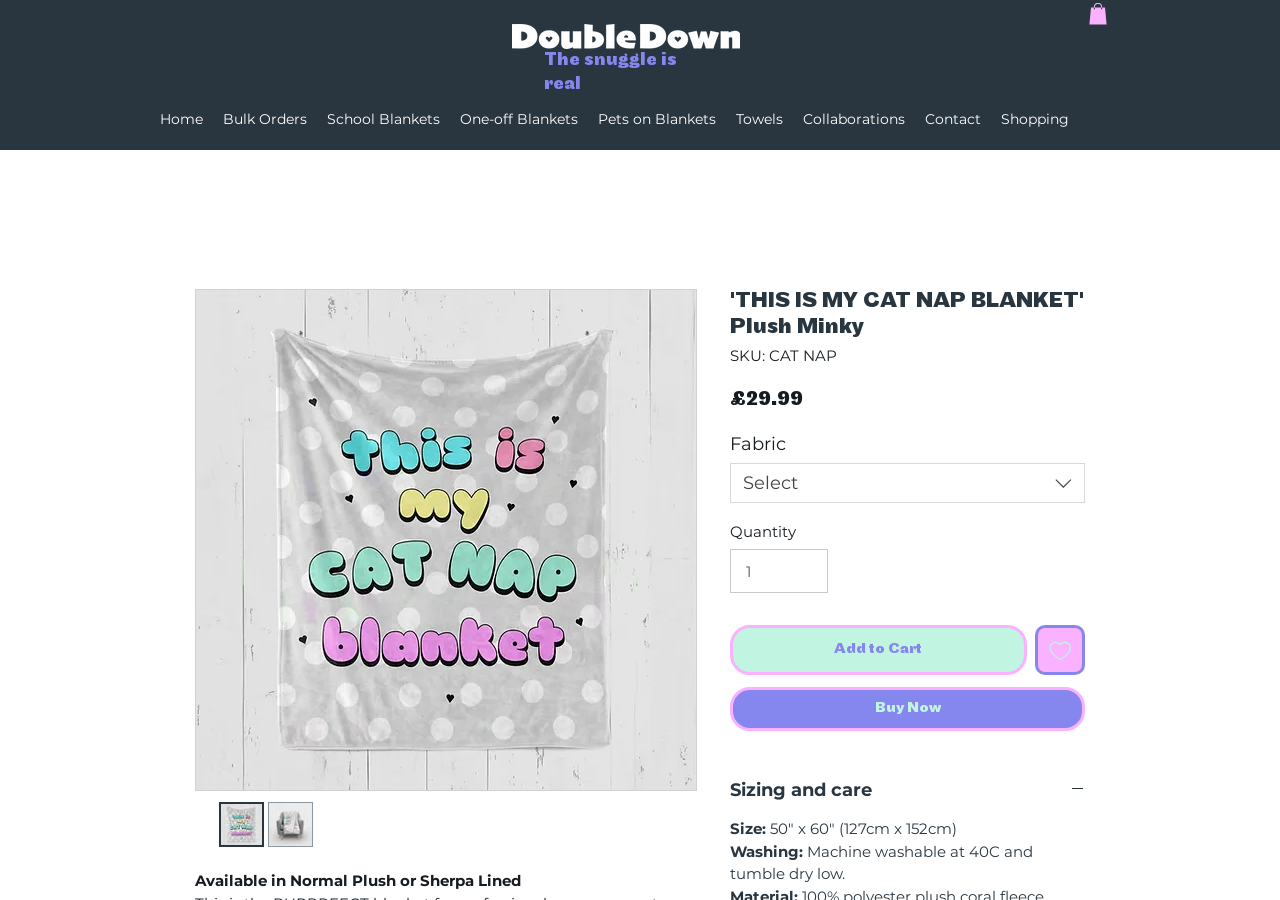What is the price of the blanket?
Please answer using one word or phrase, based on the screenshot.

£29.99